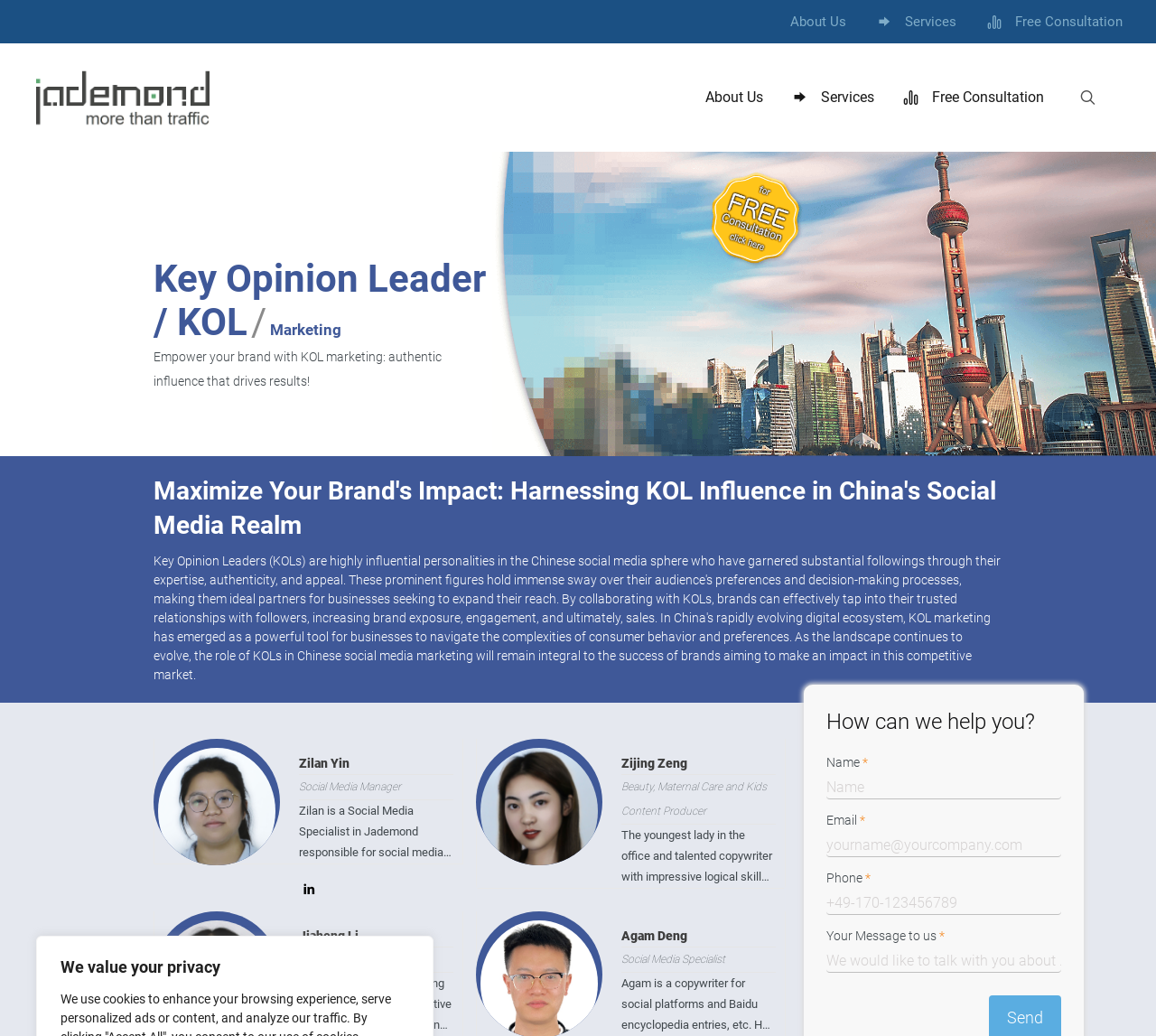Locate the bounding box of the UI element with the following description: "alt="Zijing Zeng" title="Zijing Zeng"".

[0.416, 0.722, 0.518, 0.844]